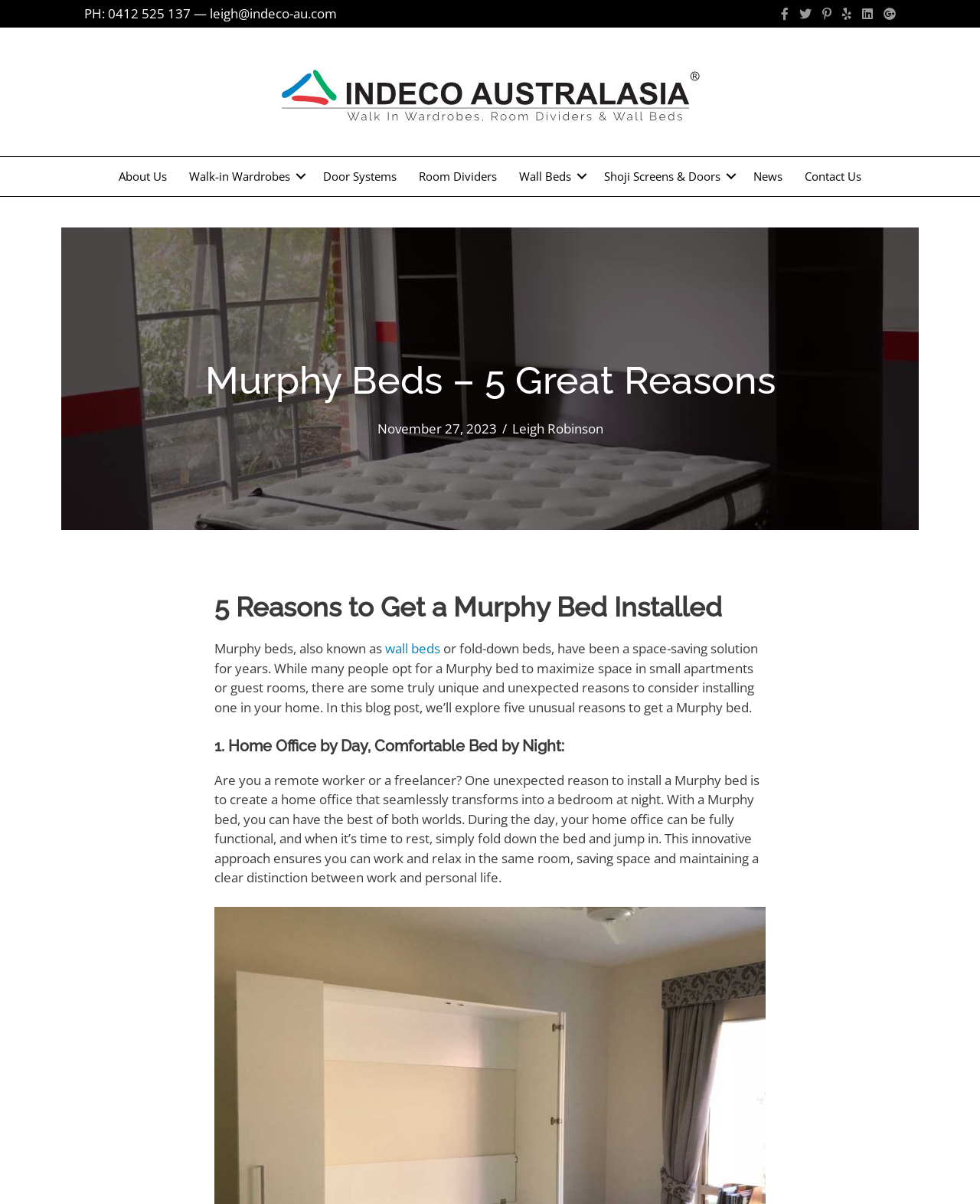What is the logo image on the top?
Look at the image and respond with a single word or a short phrase.

Indeco_Australasia-logo